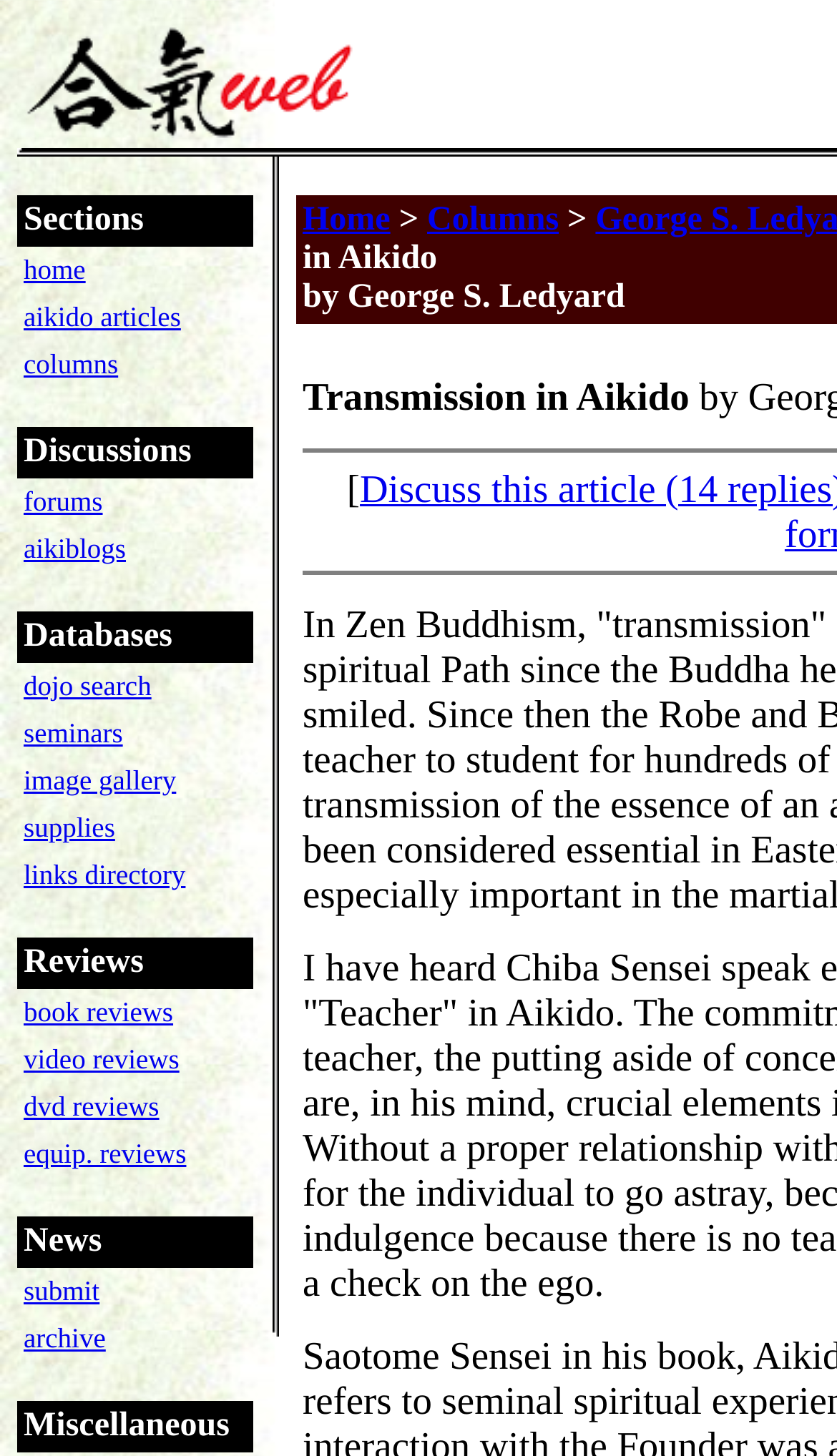Using the details from the image, please elaborate on the following question: How many sections are available on this website?

Based on the webpage structure, there are multiple sections available on this website, including home, aikido articles, columns, discussions, forums, databases, and others. These sections are organized into tables and links on the webpage.